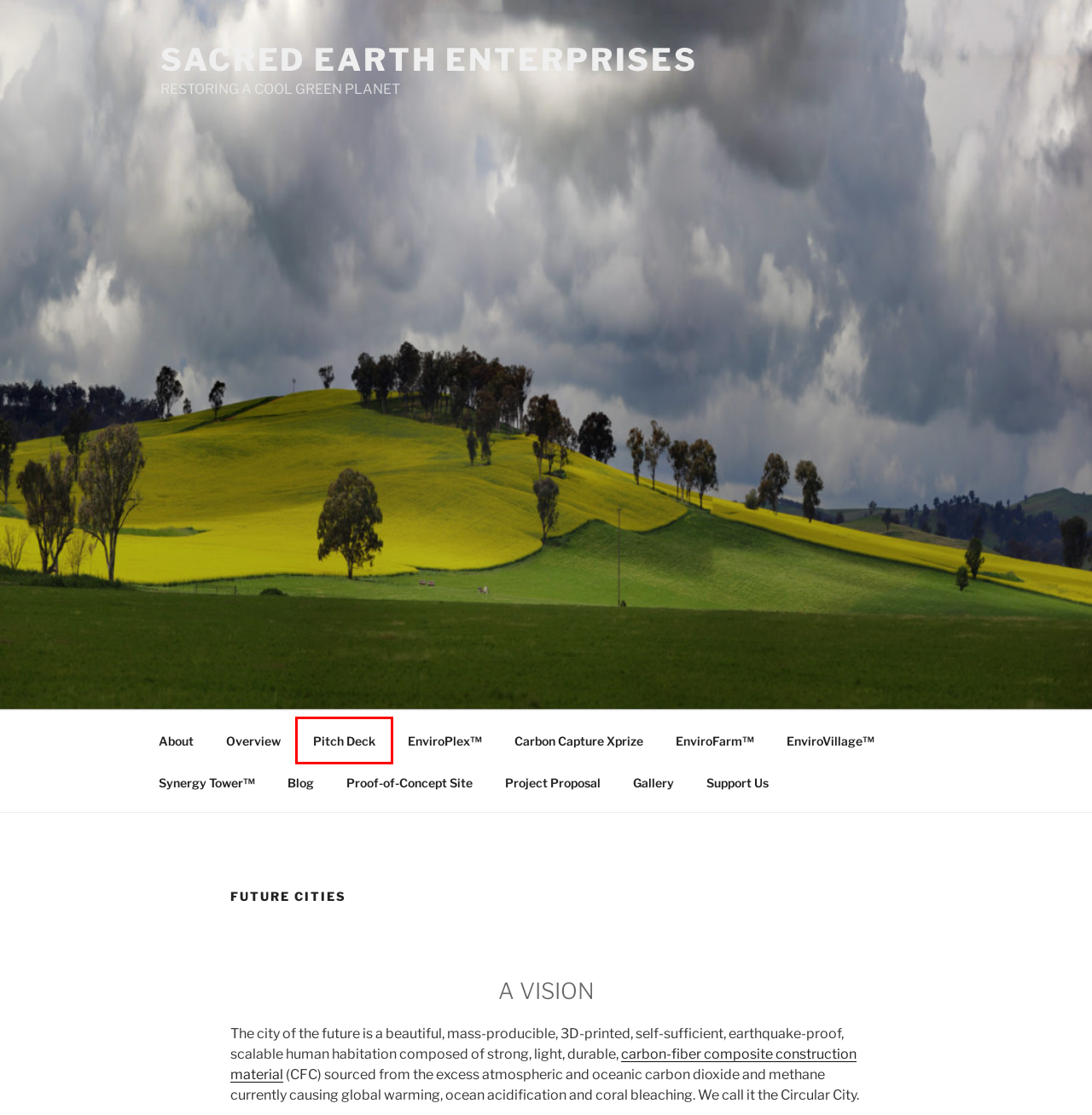You are looking at a screenshot of a webpage with a red bounding box around an element. Determine the best matching webpage description for the new webpage resulting from clicking the element in the red bounding box. Here are the descriptions:
A. Advanced Manufacturing & Industrial Decarbonization Programs | ORNL
B. Carbon Capture Xprize – SACRED EARTH ENTERPRISES
C. Overview – SACRED EARTH ENTERPRISES
D. Synergy Tower™ – SACRED EARTH ENTERPRISES
E. Blog – SACRED EARTH ENTERPRISES
F. Support Us – SACRED EARTH ENTERPRISES
G. Pitch Deck – SACRED EARTH ENTERPRISES
H. EnviroVillage™ – SACRED EARTH ENTERPRISES

G